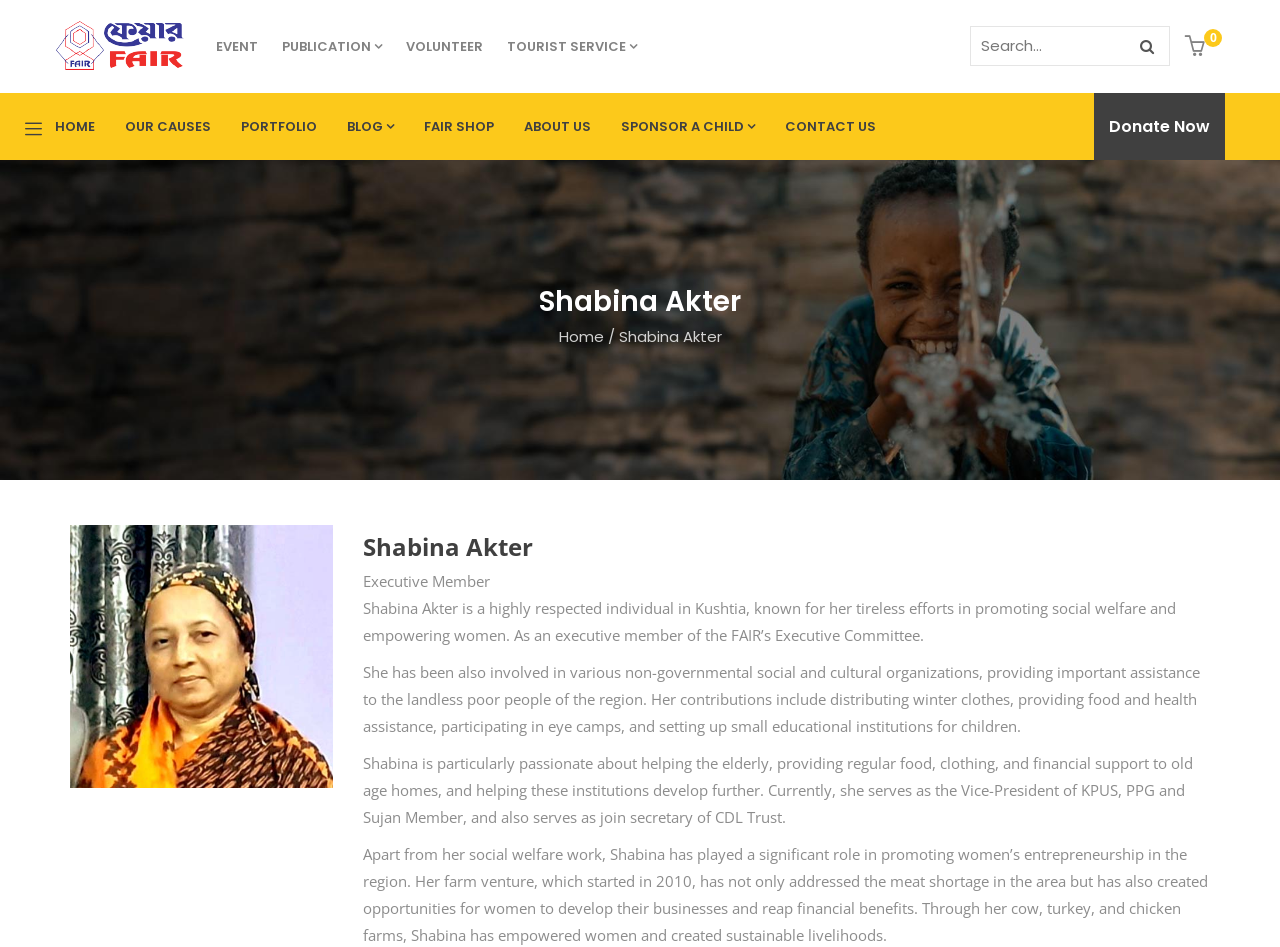Determine the bounding box coordinates for the clickable element required to fulfill the instruction: "Click on the 'EVENT' link". Provide the coordinates as four float numbers between 0 and 1, i.e., [left, top, right, bottom].

[0.159, 0.016, 0.211, 0.082]